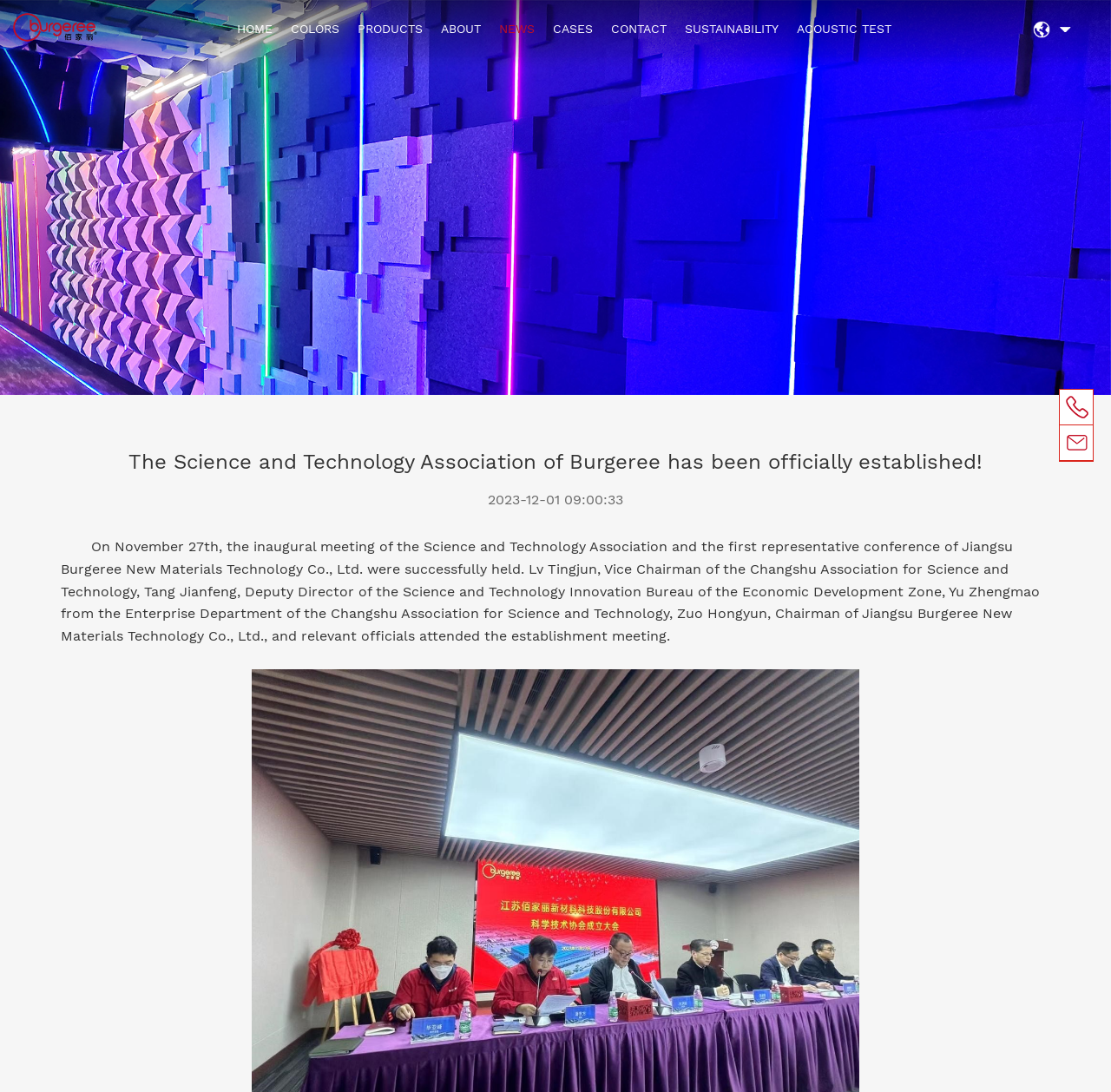Please find the bounding box coordinates of the section that needs to be clicked to achieve this instruction: "View the ABOUT page".

[0.397, 0.02, 0.433, 0.033]